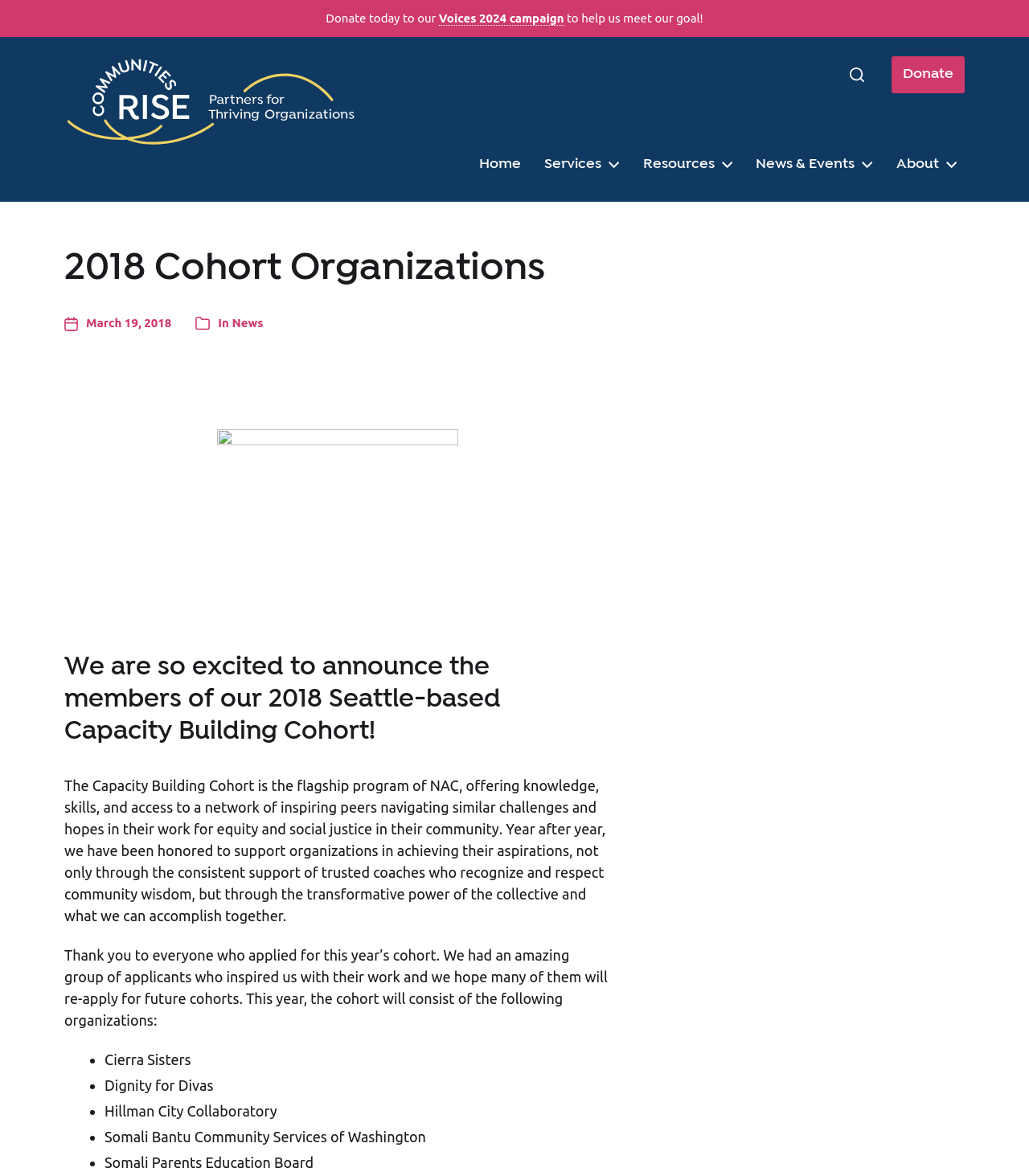Please identify the bounding box coordinates of the element's region that I should click in order to complete the following instruction: "Open the Services submenu". The bounding box coordinates consist of four float numbers between 0 and 1, i.e., [left, top, right, bottom].

[0.521, 0.125, 0.61, 0.155]